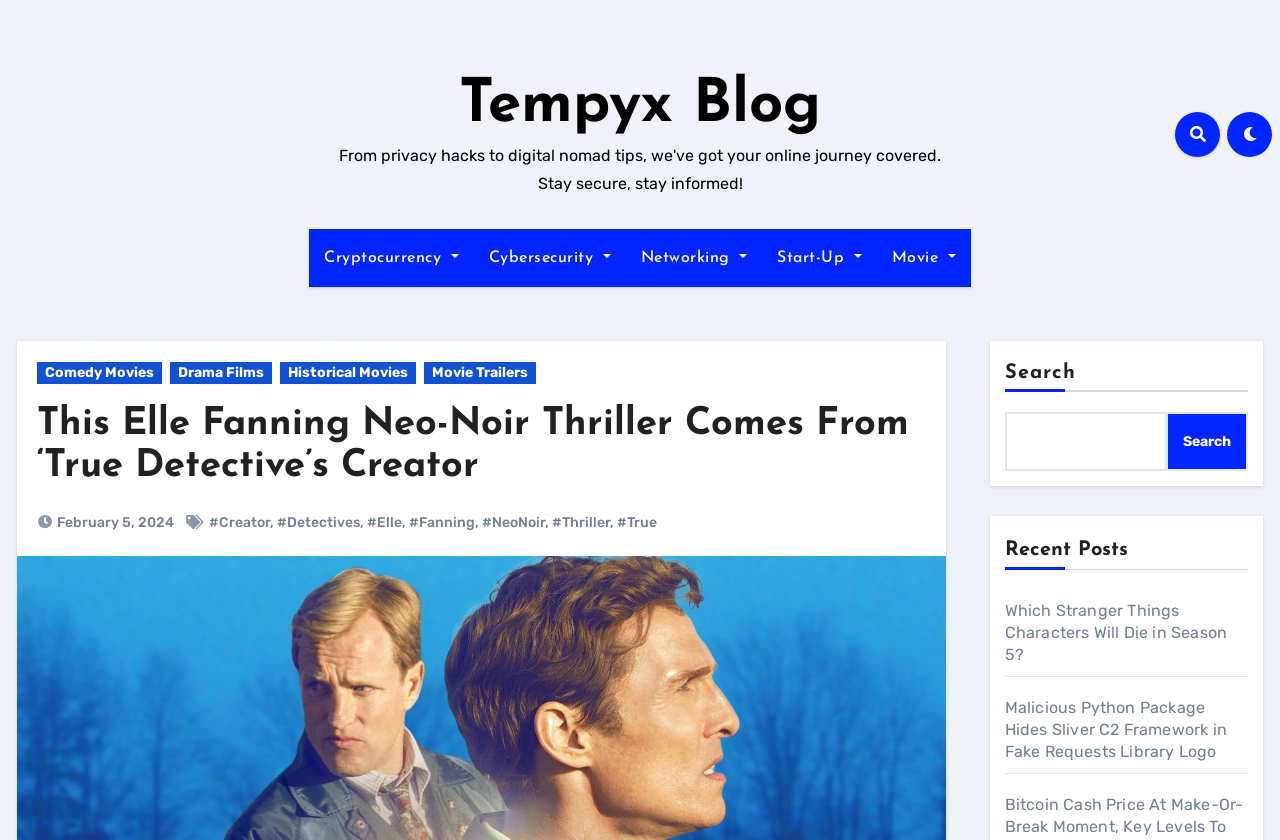Determine the bounding box coordinates of the element that should be clicked to execute the following command: "Click on the 'Cryptocurrency' menu".

[0.241, 0.273, 0.37, 0.342]